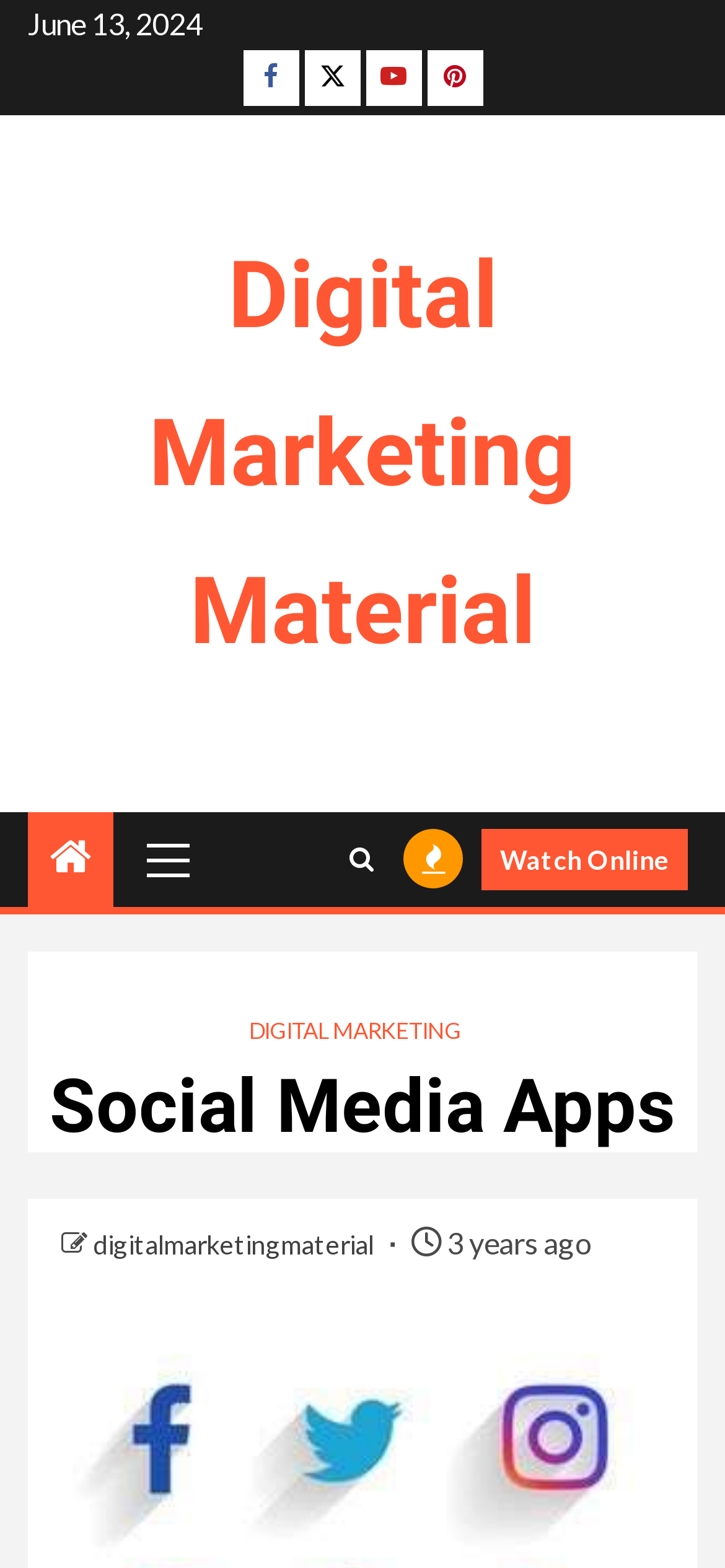Determine the bounding box coordinates of the clickable area required to perform the following instruction: "Go to digitalmarketingmaterial". The coordinates should be represented as four float numbers between 0 and 1: [left, top, right, bottom].

[0.128, 0.783, 0.523, 0.804]